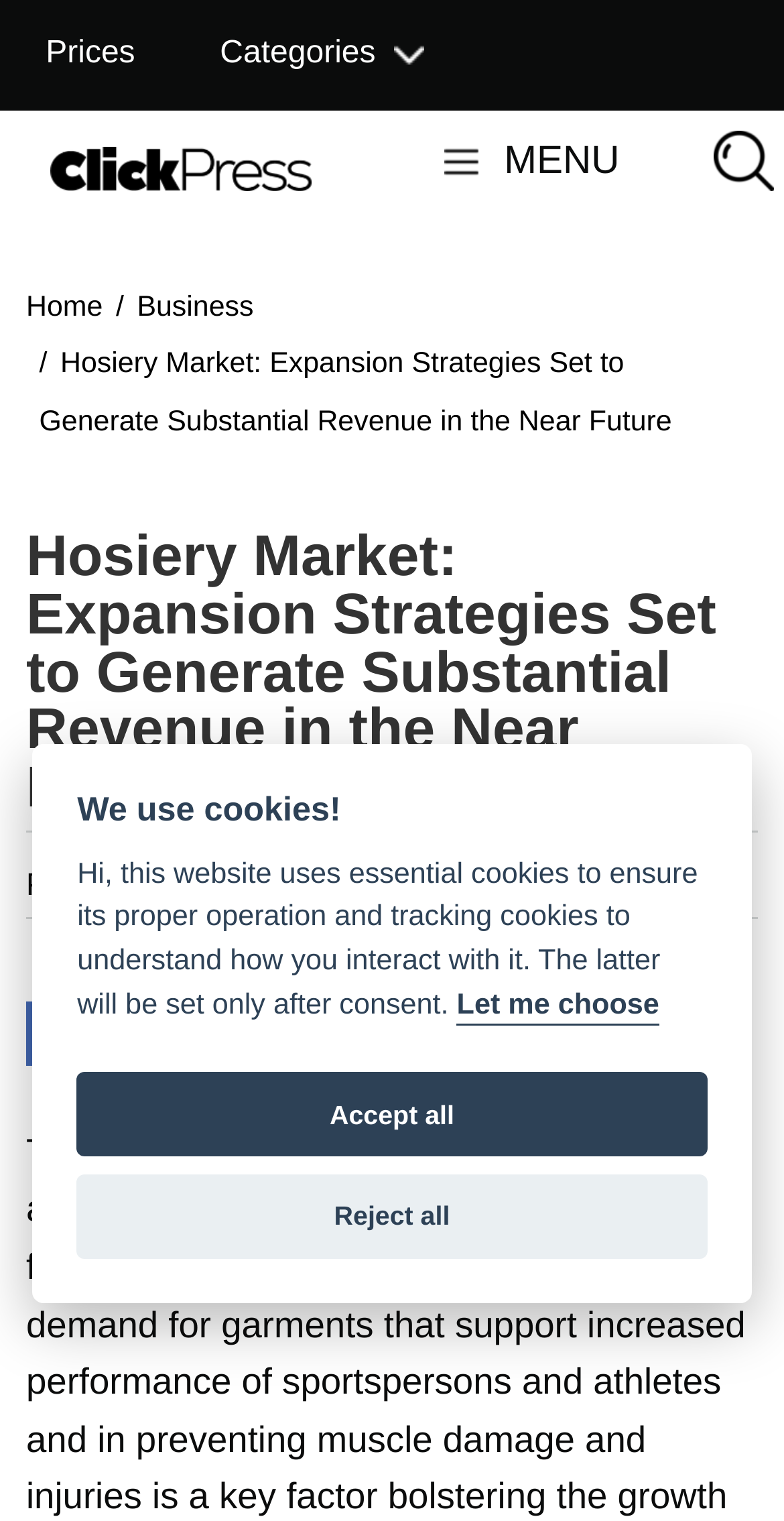Write an exhaustive caption that covers the webpage's main aspects.

The webpage is about the Hosiery Market, specifically discussing expansion strategies that are expected to generate substantial revenue in the near future. At the top left, there are three links: "Prices", "Categories", and an empty link. To the right of these links, there is a menu button with an accompanying image. On the top right, there is a small image.

Below the top section, there is a navigation breadcrumb with links to "Home" and "Business". Next to the breadcrumb, there is a heading that repeats the title of the webpage. Below the heading, there is a static text element displaying the publication date, "Thu Oct 11 2018".

On the right side of the page, there are several social media sharing buttons, including Facebook, Twitter, email, LinkedIn, Messenger, Pinterest, Tumblr, and ShareThis.

The main content of the webpage starts with a static text element that reads "The" followed by a link to the "hosiery market". Below this, there is a dialog box with a heading "We use cookies!" that explains the website's cookie policy. The dialog box has three buttons: "Let me choose", "Accept all", and "Reject all".